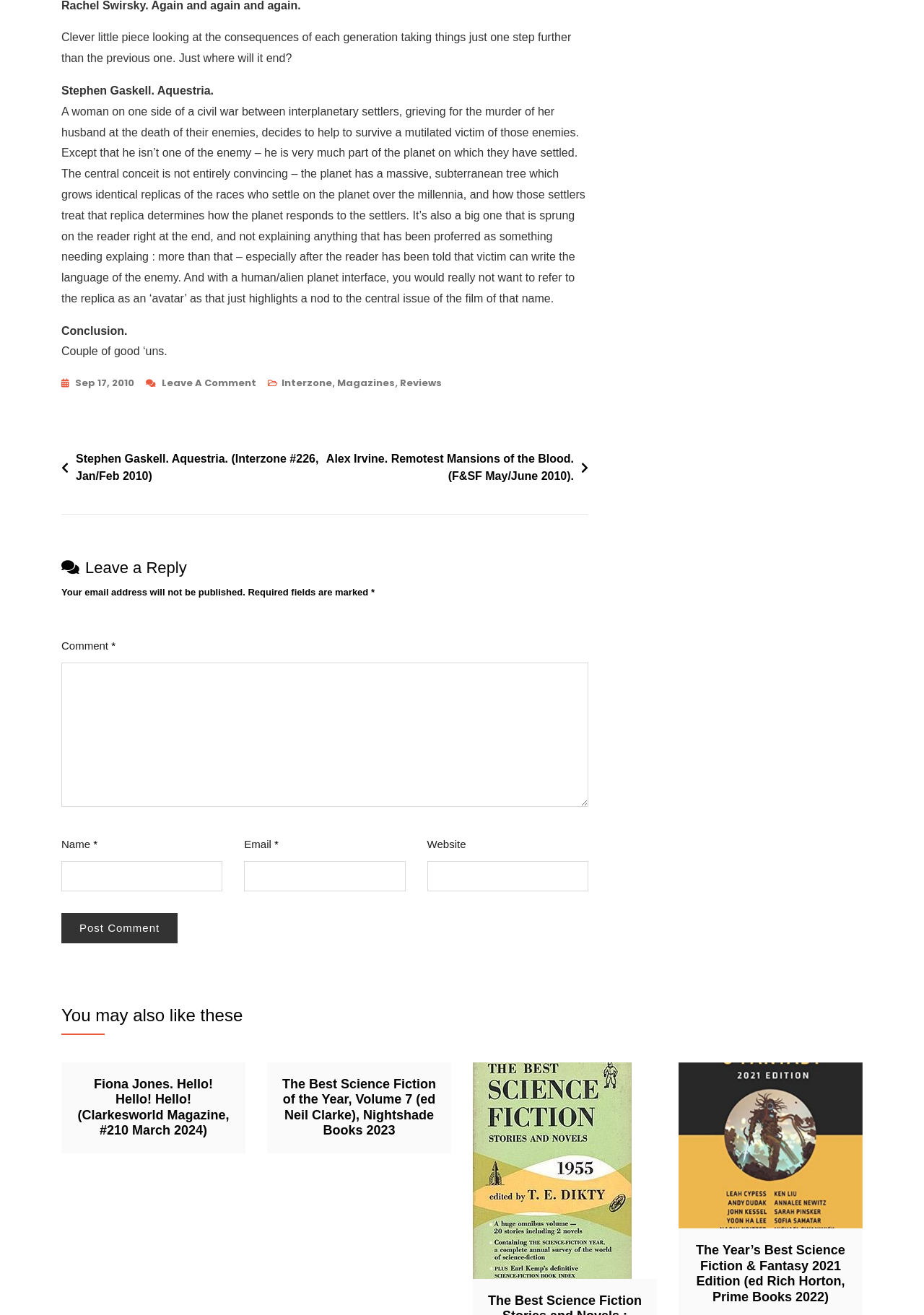Specify the bounding box coordinates of the element's area that should be clicked to execute the given instruction: "Post a comment". The coordinates should be four float numbers between 0 and 1, i.e., [left, top, right, bottom].

[0.066, 0.695, 0.192, 0.717]